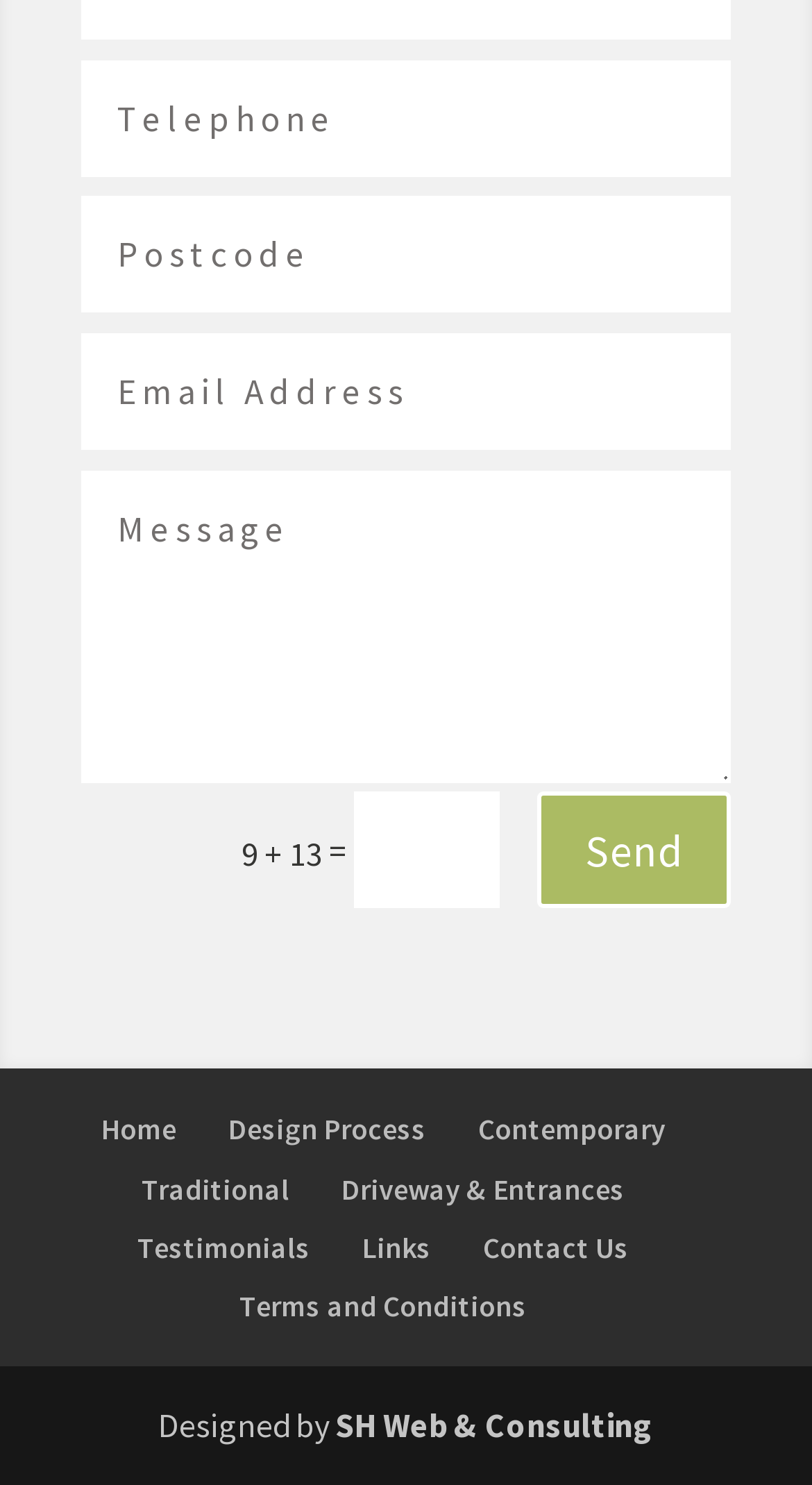Provide a brief response to the question below using one word or phrase:
What is the text next to the '=' symbol?

9 + 13